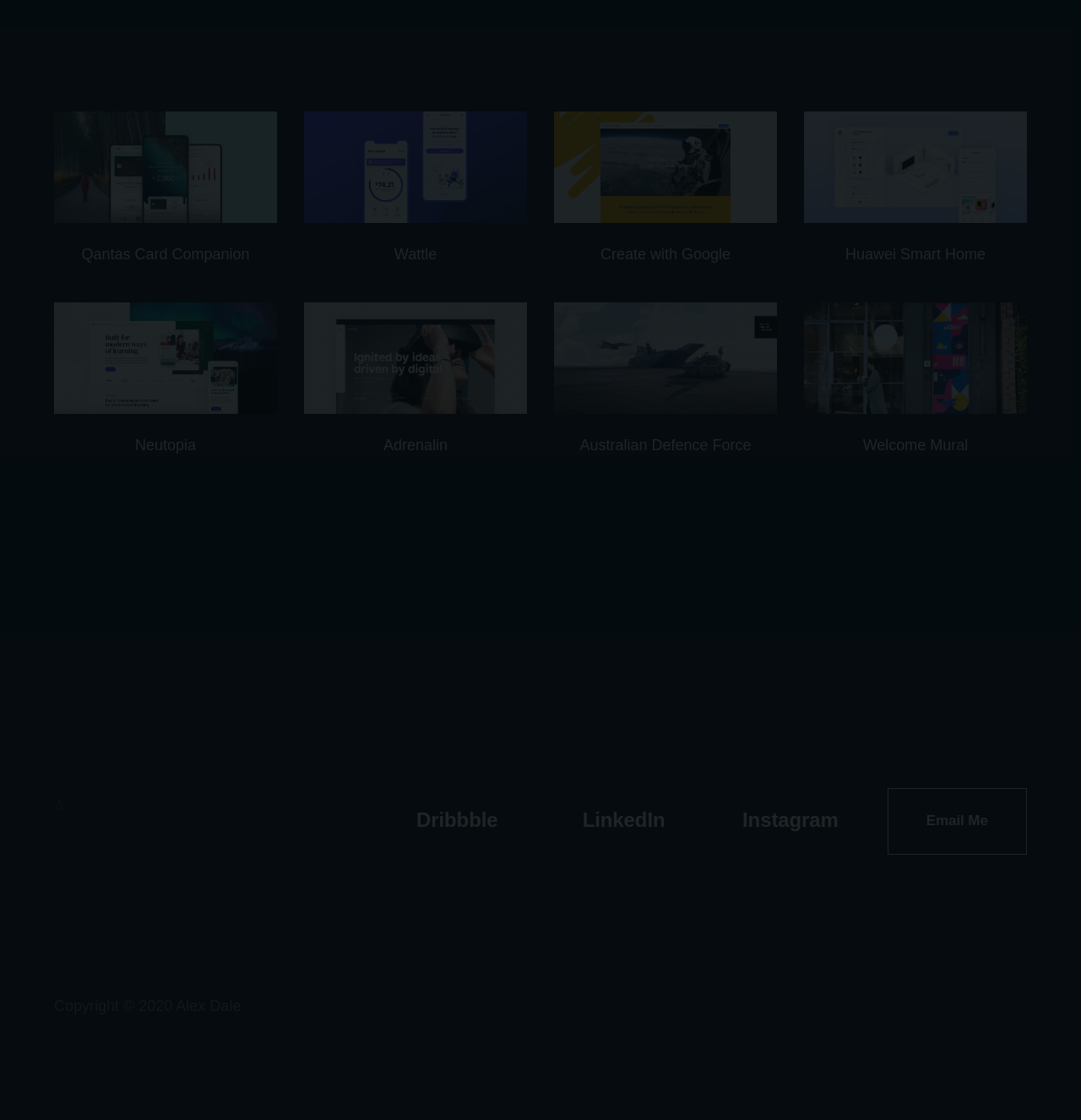Based on the image, give a detailed response to the question: What is the first link on the top row?

The first link on the top row is identified by the link element with the text 'Qantas Card Companion' and bounding box coordinates [0.075, 0.219, 0.231, 0.234]. This link is likely to be related to a credit card or financial service.